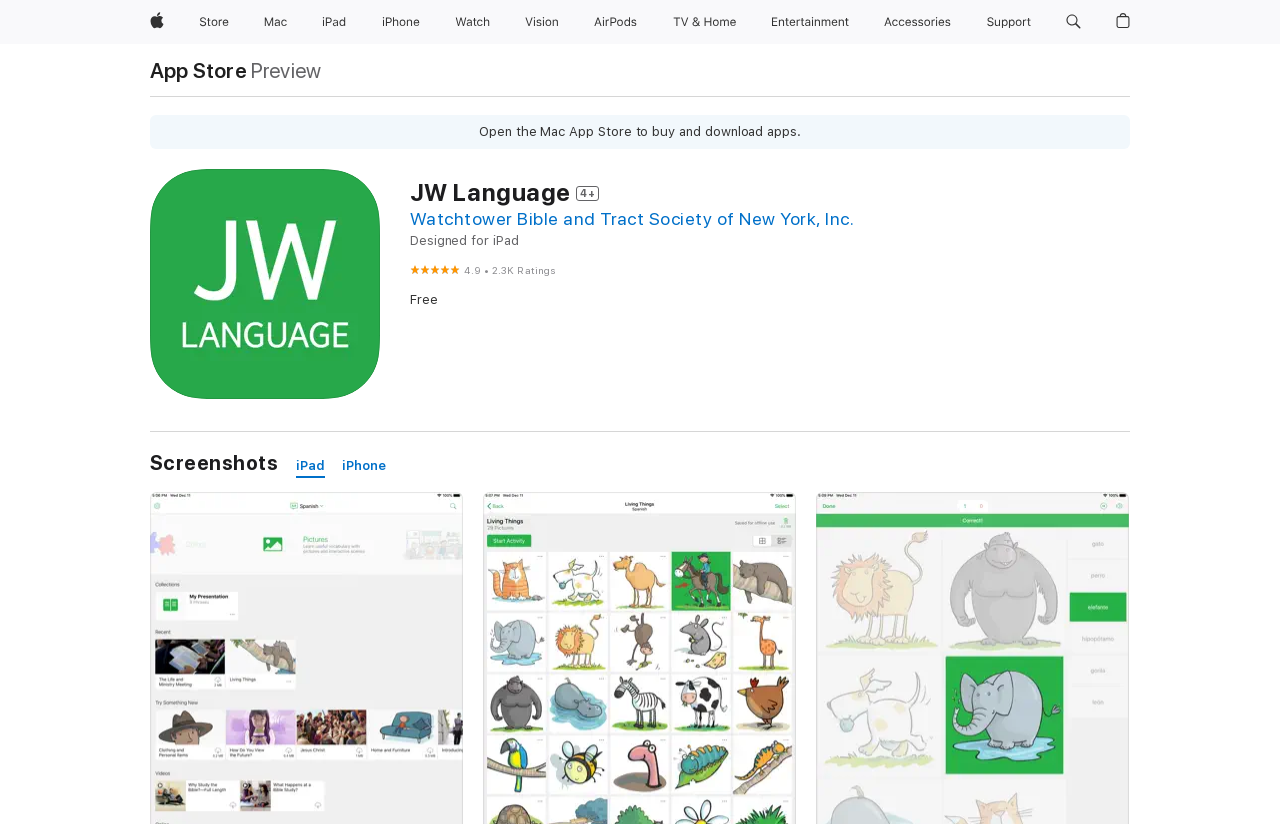Produce a meticulous description of the webpage.

The webpage is about the JW Language app, an official app produced by Jehovah's Witnesses to help language learners improve their communication skills in the ministry and at congregation. 

At the top of the page, there is a navigation bar with several links and buttons, including Apple, Store, Mac, iPad, iPhone, Watch, Vision, AirPods, TV and Home, Entertainment, Accessories, and Support. Each of these links has a corresponding button with a menu. 

Below the navigation bar, there is a search button and a shopping bag button. 

The main content of the page is divided into sections. The first section has a heading "JW Language 4+" and displays the app's developer, Watchtower Bible and Tract Society of New York, Inc. It also shows that the app is designed for iPad and has a rating of 4.9 out of 5 based on 2.3K ratings. The app is free to download.

The next section is titled "Screenshots" and has links to view screenshots of the app on iPad and iPhone.